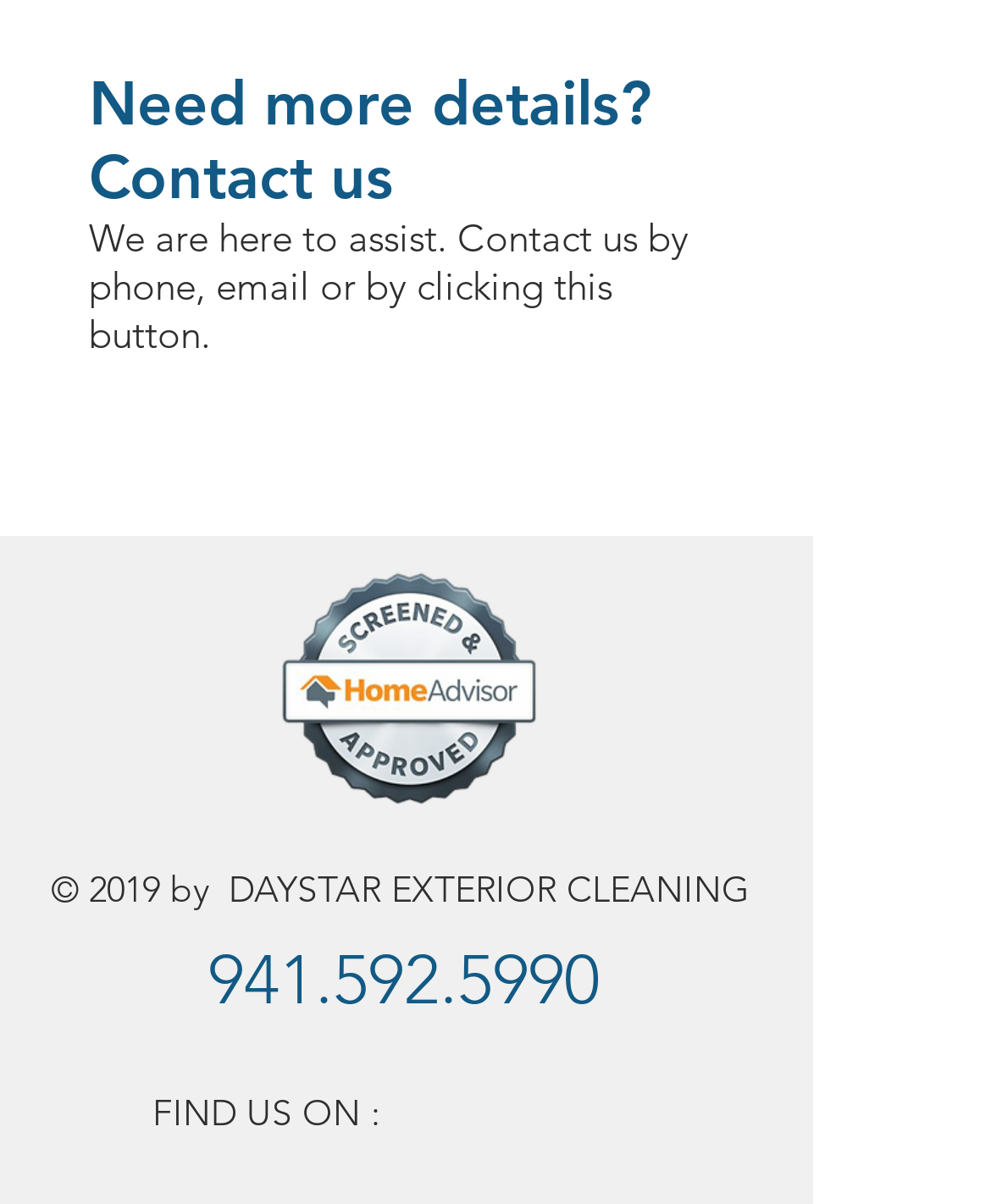What is the phone number to contact?
Refer to the image and respond with a one-word or short-phrase answer.

941.592.5990